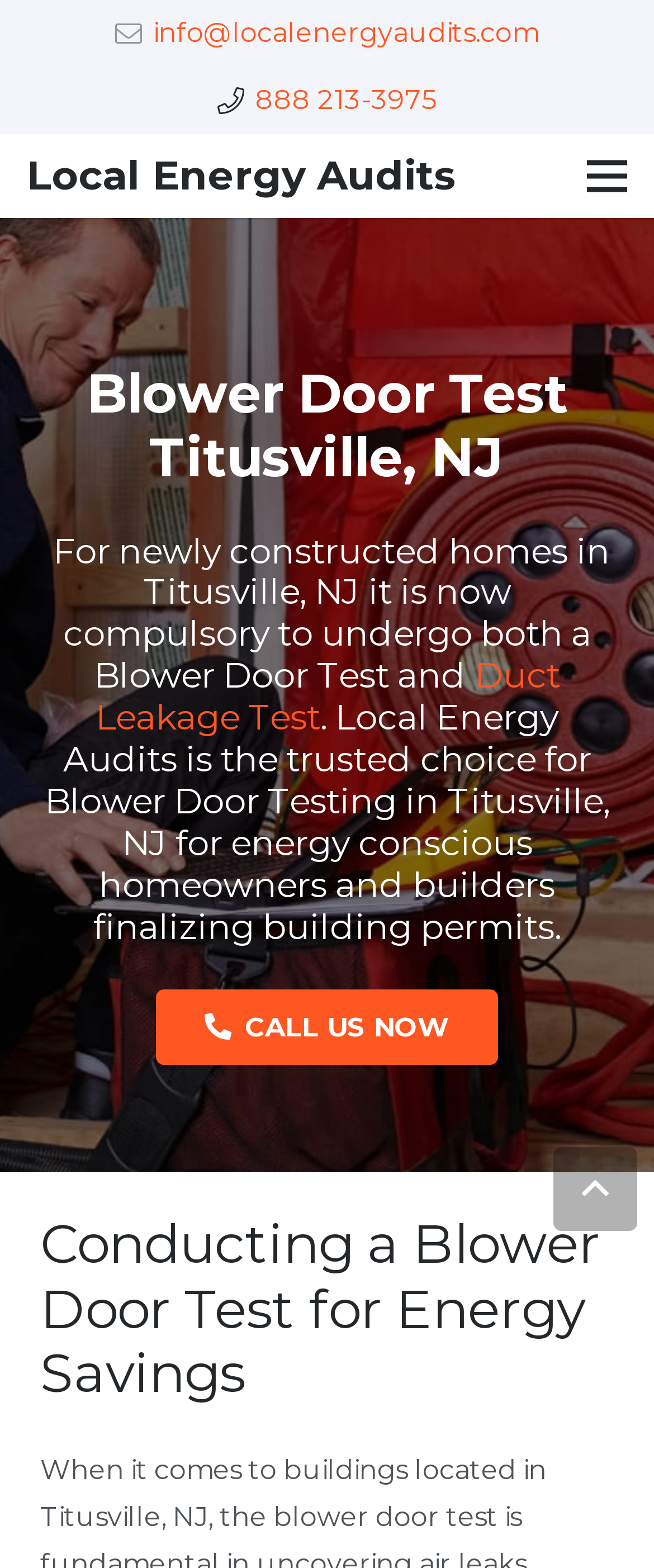What is the phone number to schedule a blower door test?
Answer the question with a detailed and thorough explanation.

I found the phone number by looking at the top section of the webpage, where it says 'Local Energy Audits' and has a link with the phone number '(888) 213-3975' next to it.